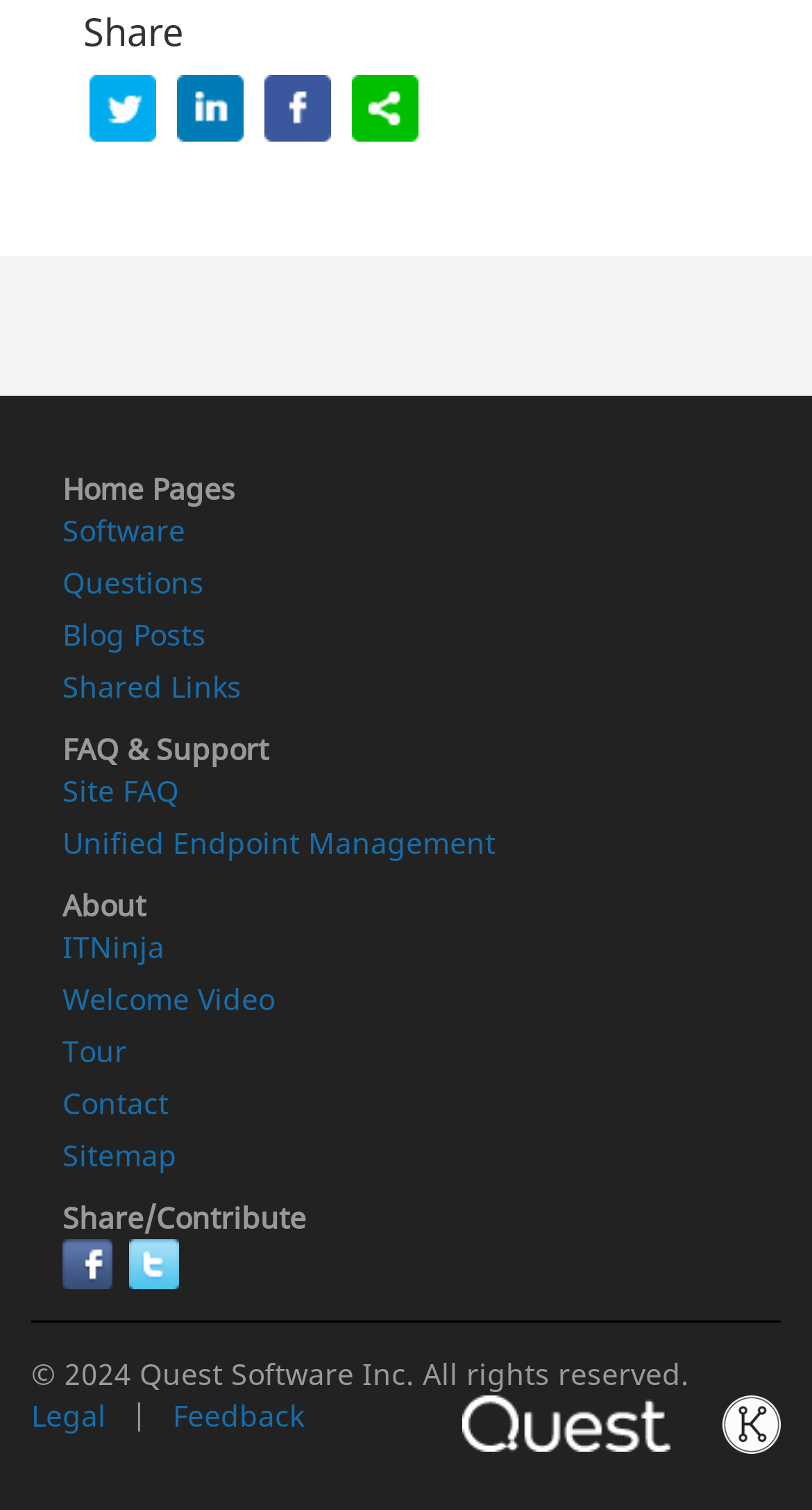Based on the image, provide a detailed and complete answer to the question: 
What is the company name mentioned in the copyright information?

I looked at the copyright information at the bottom of the page and found the company name mentioned is 'Quest Software Inc.'.